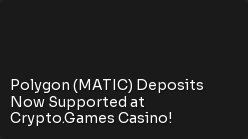Please reply to the following question using a single word or phrase: 
What is the purpose of this update?

Enhancing user experience